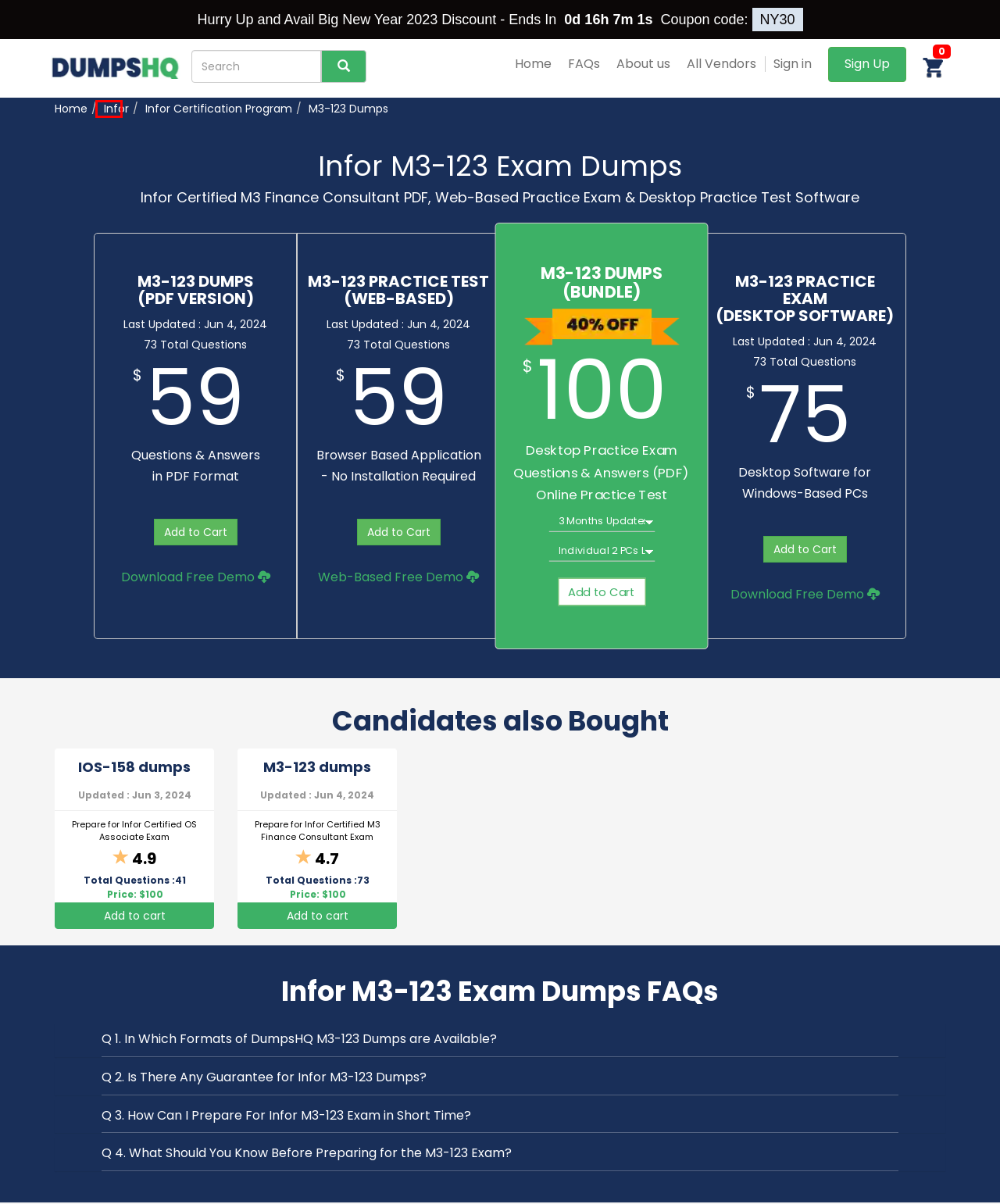Review the screenshot of a webpage that includes a red bounding box. Choose the webpage description that best matches the new webpage displayed after clicking the element within the bounding box. Here are the candidates:
A. FAQs | DumpsHQ
B. Infor Real Exam Dumps - Actual Infor Dumps in PDF
C. Get Valid and Updated Exam Dumps in PDF by DumpsHQ
D. Login | DumpsHQ
E. IOS-158 Dumps | 100% Success Guarantee in Infor IOS-158 Exam | DumpsHQ
F. About Us | DumpsHQ
G. Shopping Cart | DumpsHQ
H. Account Register | DumpsHQ

B